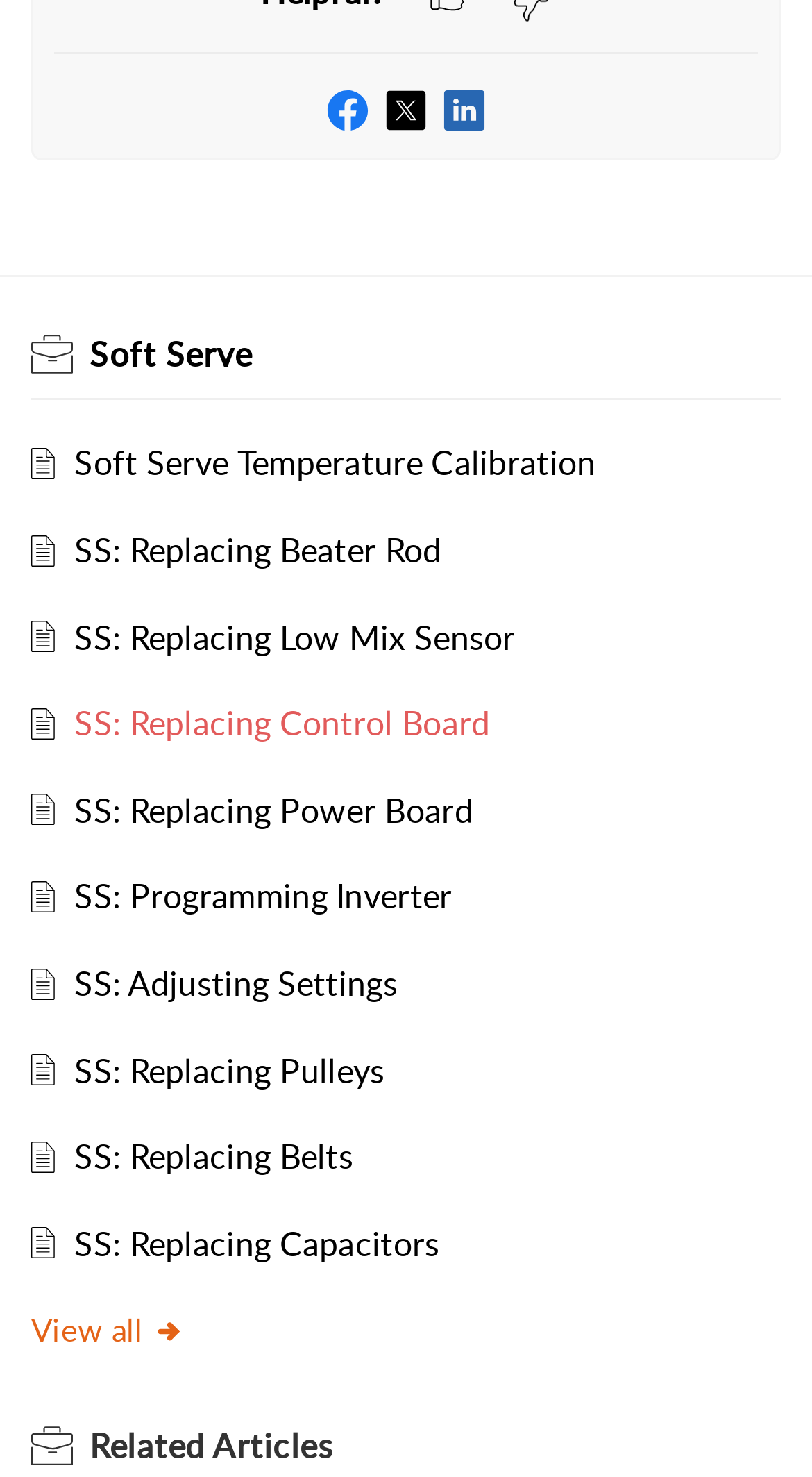Given the element description, predict the bounding box coordinates in the format (top-left x, top-left y, bottom-right x, bottom-right y), using floating point numbers between 0 and 1: SS: Replacing Low Mix Sensor

[0.092, 0.416, 0.635, 0.447]